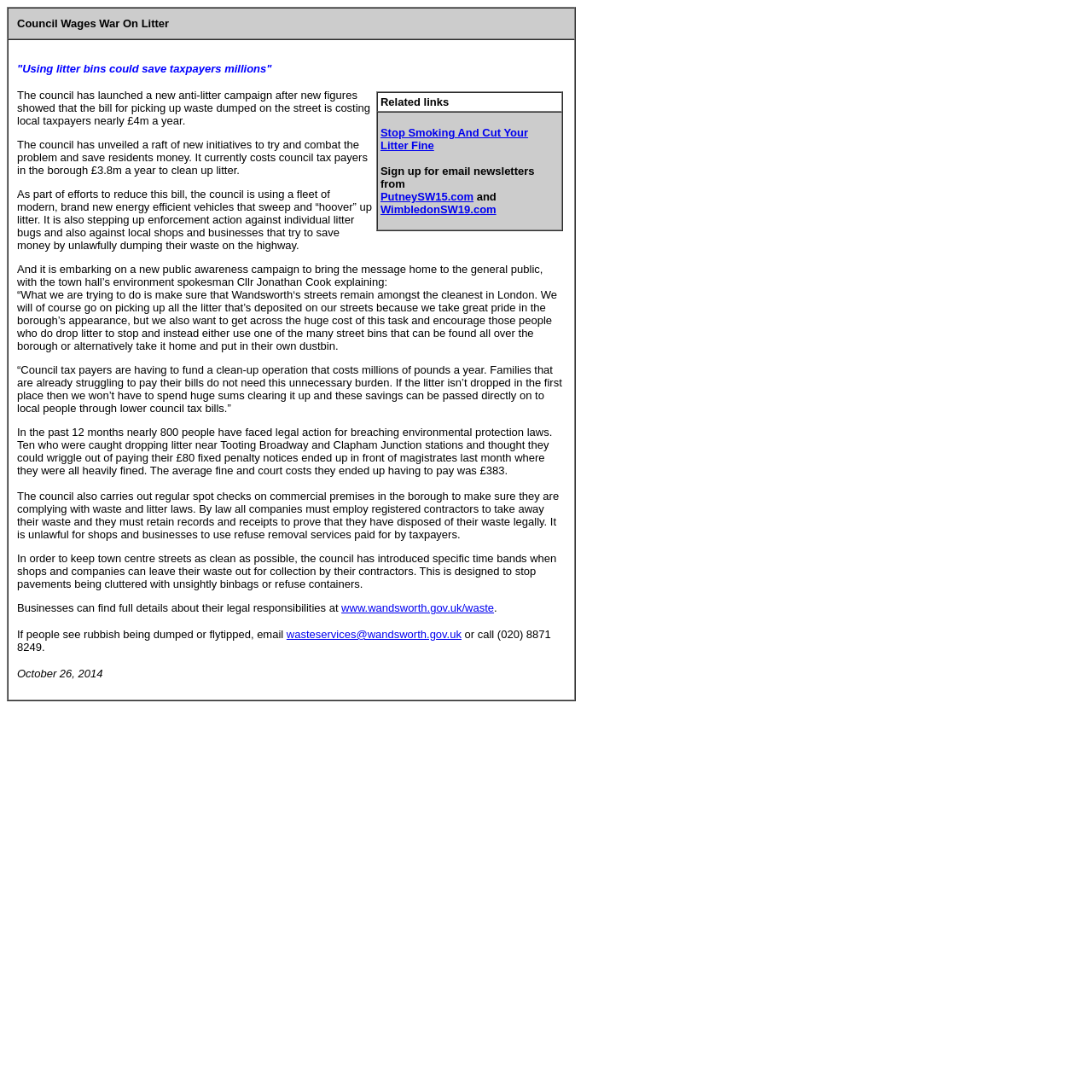Given the element description PutneySW15.com, specify the bounding box coordinates of the corresponding UI element in the format (top-left x, top-left y, bottom-right x, bottom-right y). All values must be between 0 and 1.

[0.348, 0.174, 0.434, 0.186]